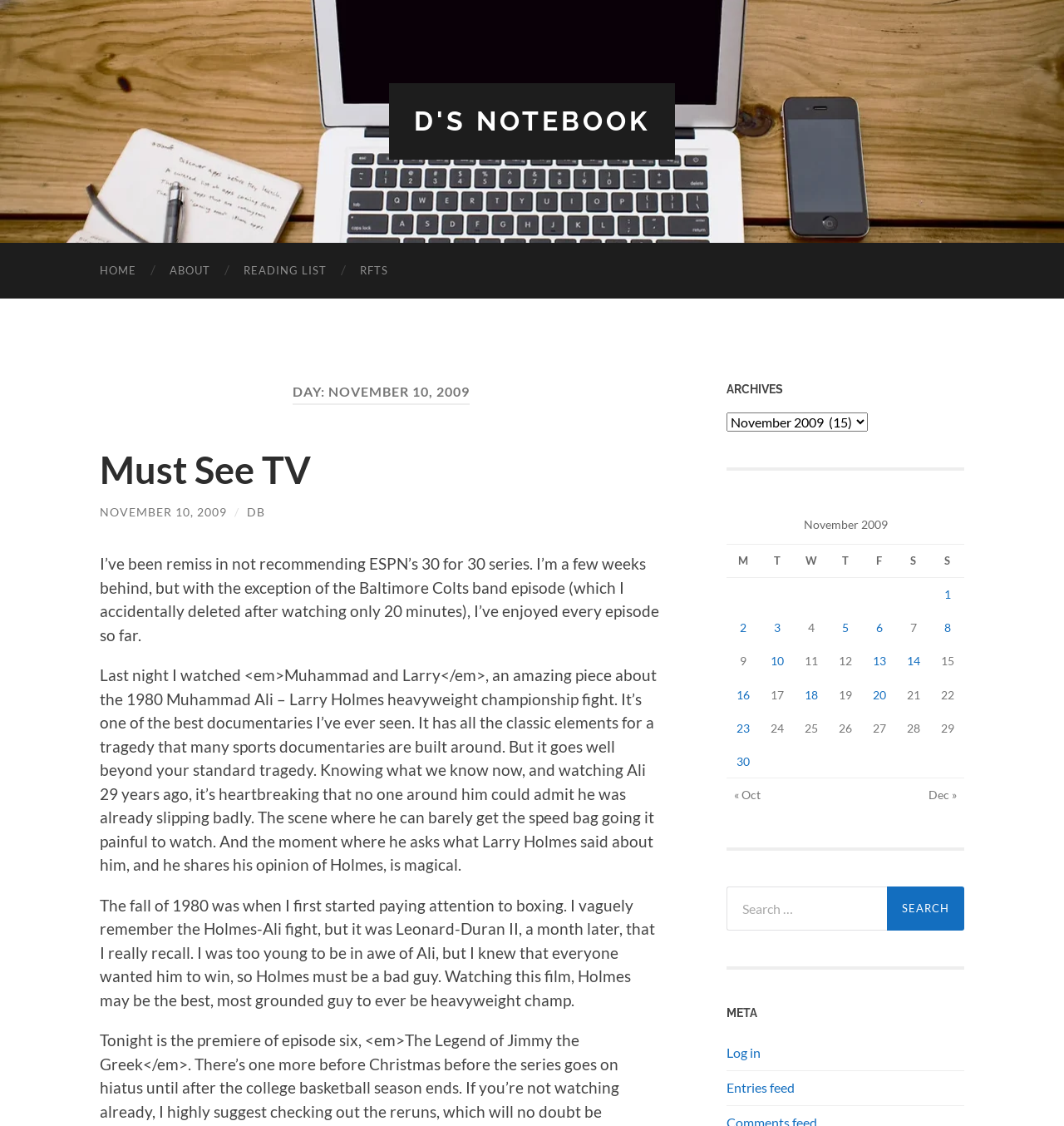Write an elaborate caption that captures the essence of the webpage.

This webpage is a blog post titled "November 10, 2009 – D's Notebook". At the top, there is a navigation menu with five links: "D'S NOTEBOOK", "HOME", "ABOUT", "READING LIST", and "RFTS". 

Below the navigation menu, there is a header section with a title "DAY: NOVEMBER 10, 2009" and a subheading "Must See TV". The subheading is a link to another webpage. 

The main content of the blog post is a personal review of ESPN's 30 for 30 series, specifically the episode "Muhammad and Larry". The author shares their thoughts on the documentary, mentioning its classic elements and how it goes beyond a standard tragedy. The text is divided into three paragraphs, with the last two paragraphs discussing the author's personal experience with boxing and their impression of Larry Holmes.

On the right side of the page, there is an "ARCHIVES" section with a dropdown menu. Below the menu, there is a table with a calendar for November 2009. Each day of the month is a link to a blog post published on that day. The table has seven columns, one for each day of the week, and 30 rows, one for each day of the month.